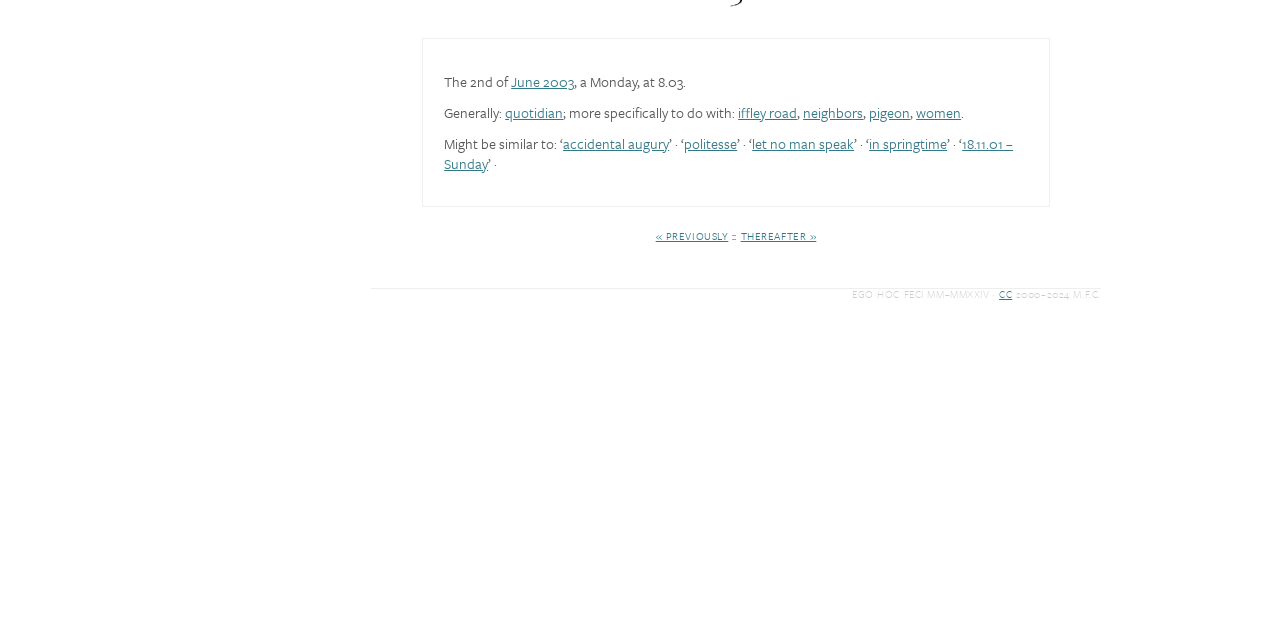Provide the bounding box coordinates of the HTML element this sentence describes: "Weatherford personal injury attorneys". The bounding box coordinates consist of four float numbers between 0 and 1, i.e., [left, top, right, bottom].

None